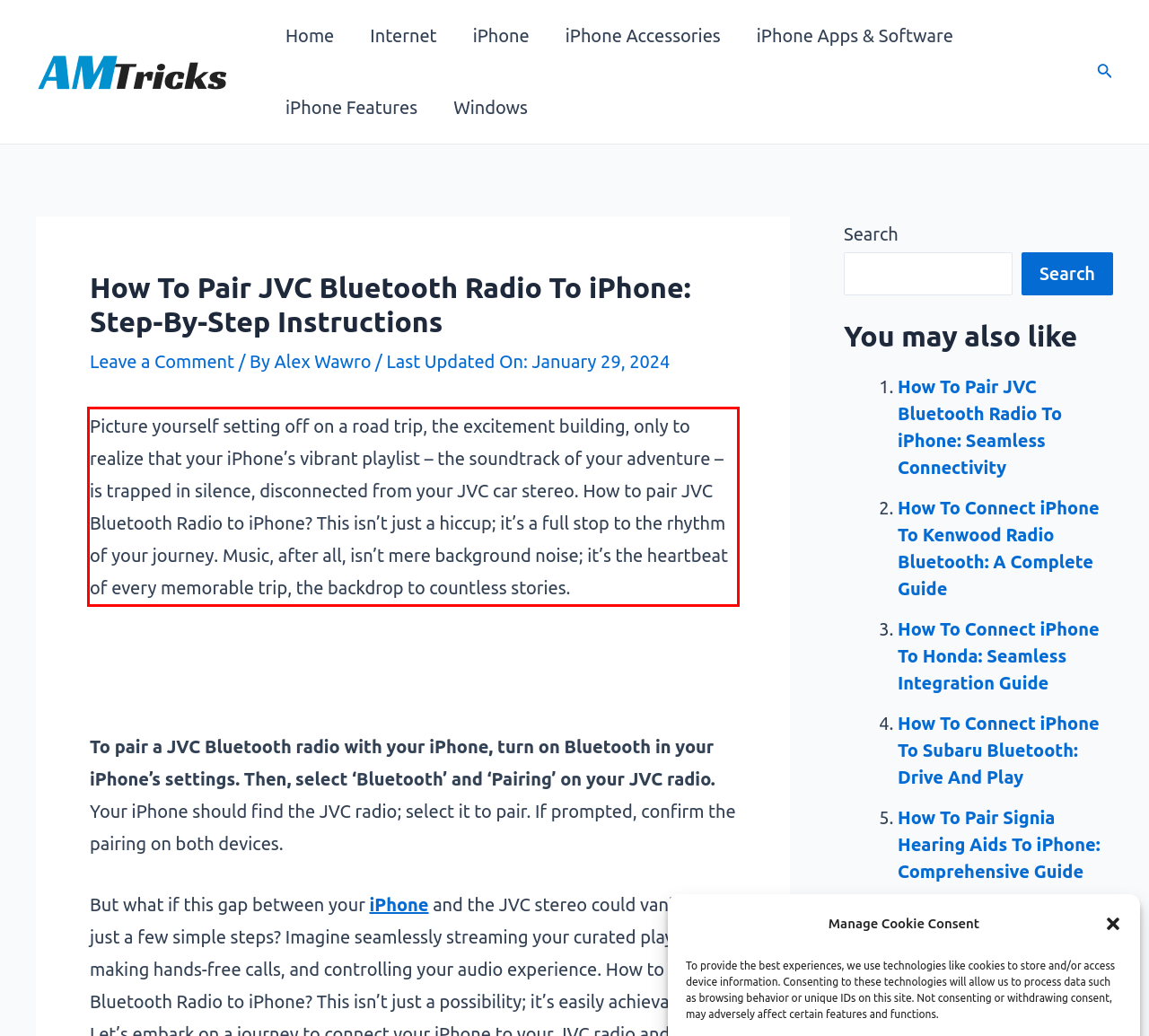Given a screenshot of a webpage with a red bounding box, extract the text content from the UI element inside the red bounding box.

Picture yourself setting off on a road trip, the excitement building, only to realize that your iPhone’s vibrant playlist – the soundtrack of your adventure – is trapped in silence, disconnected from your JVC car stereo. How to pair JVC Bluetooth Radio to iPhone? This isn’t just a hiccup; it’s a full stop to the rhythm of your journey. Music, after all, isn’t mere background noise; it’s the heartbeat of every memorable trip, the backdrop to countless stories.